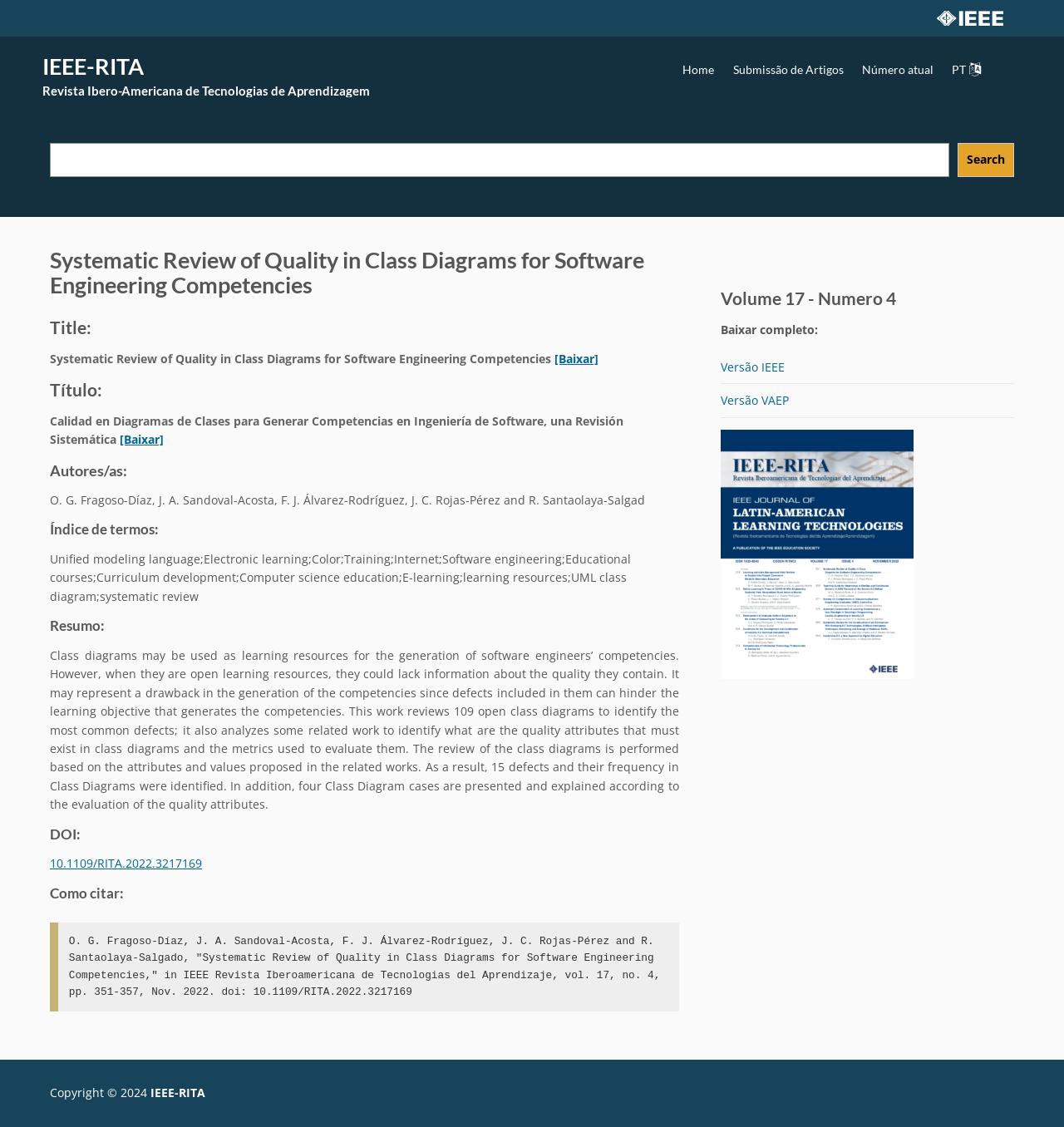Bounding box coordinates are specified in the format (top-left x, top-left y, bottom-right x, bottom-right y). All values are floating point numbers bounded between 0 and 1. Please provide the bounding box coordinate of the region this sentence describes: Volume 17 - Numero 4

[0.677, 0.243, 0.842, 0.285]